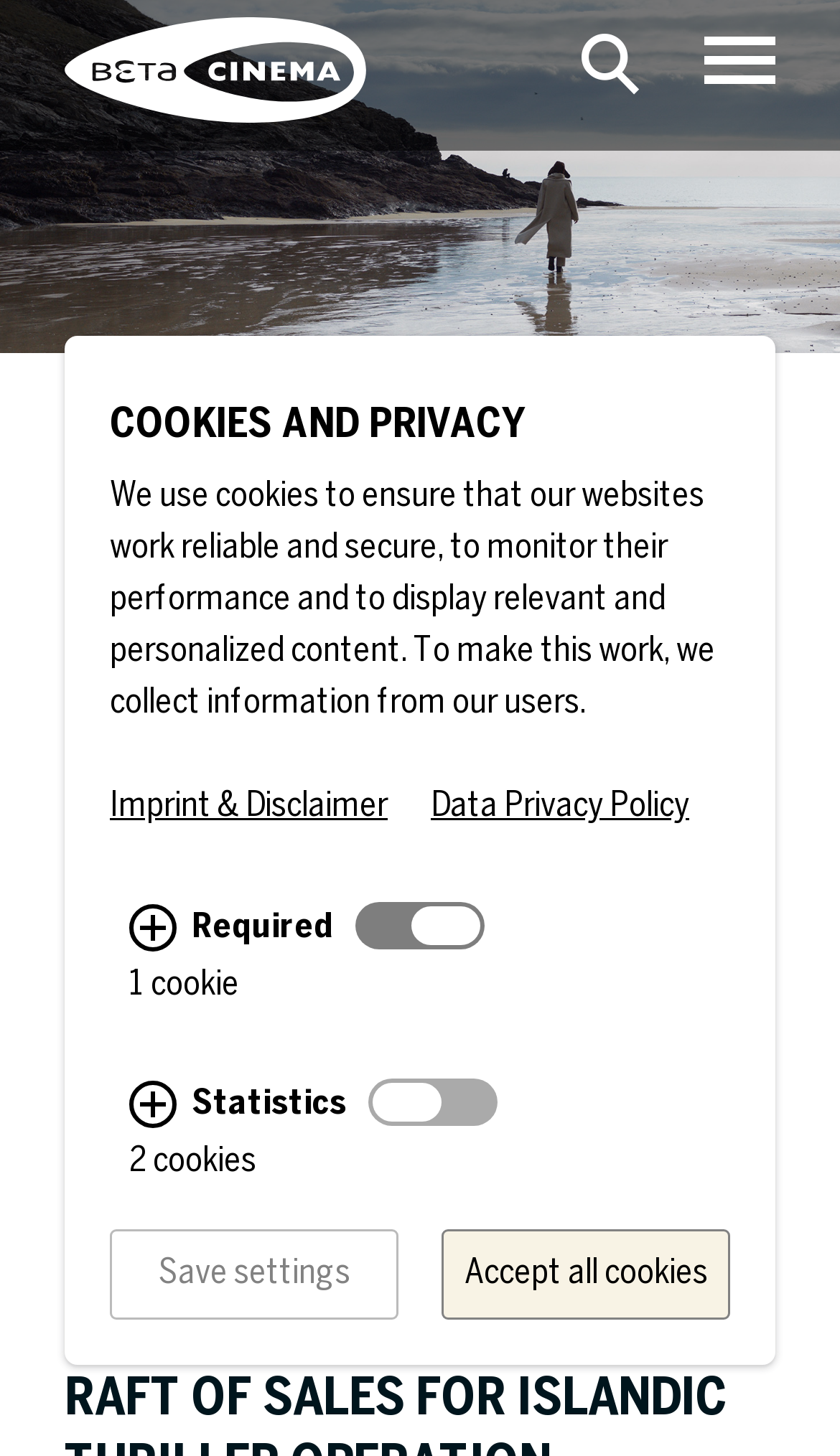Bounding box coordinates are to be given in the format (top-left x, top-left y, bottom-right x, bottom-right y). All values must be floating point numbers between 0 and 1. Provide the bounding box coordinate for the UI element described as: alt="Beta Cinema"

[0.077, 0.012, 0.436, 0.084]